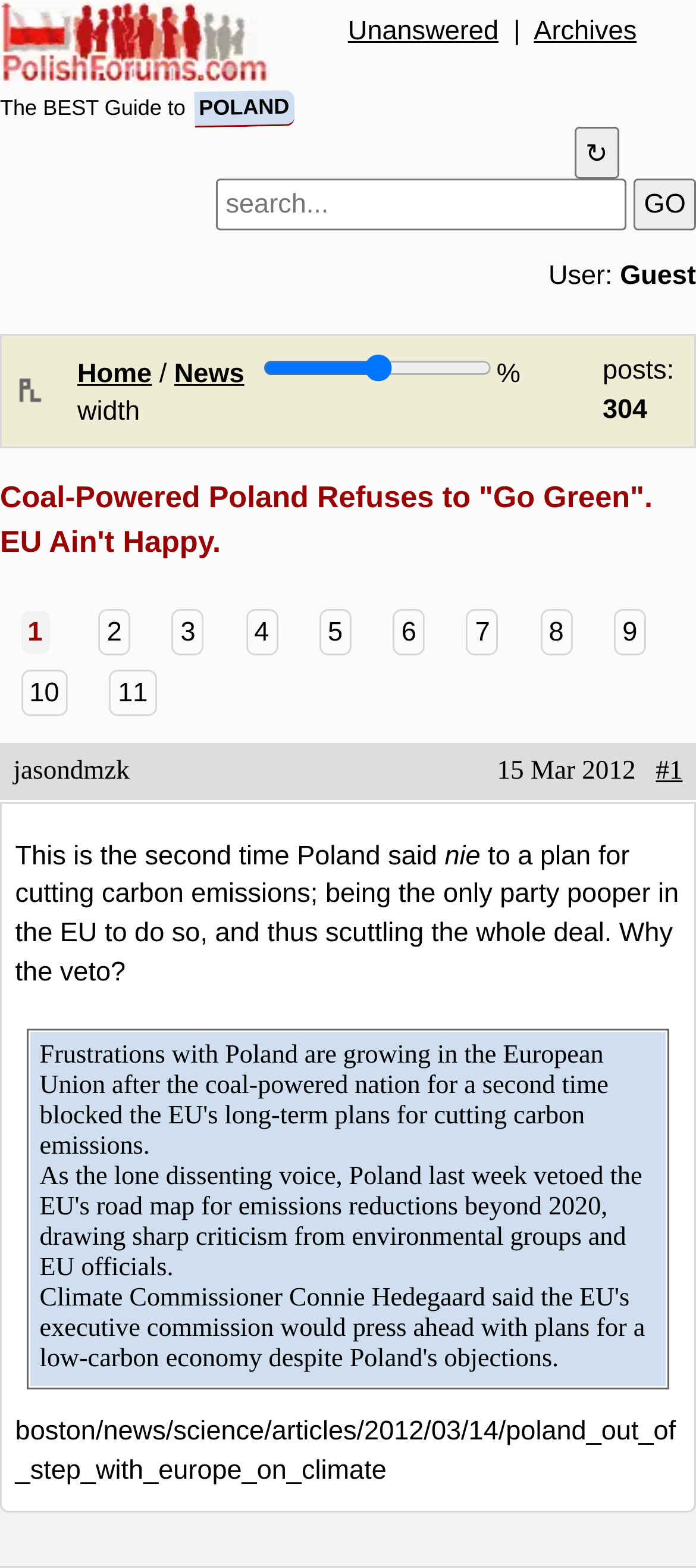Describe all significant elements and features of the webpage.

The webpage appears to be a news article or blog post about Poland's refusal to adopt a "go green" plan, which has caused tension with the EU. 

At the top of the page, there is a logo or image on the left side, accompanied by a link and a short text "The BEST Guide to POLAND". On the right side, there are three links: "Unanswered", a separator, and "Archives". Below this, there is a search box with a "GO" button to its right. 

Further down, there is a table with a single row containing several elements. On the left side, there is a grid cell with a link to "Home" and another link to "News", followed by a horizontal slider. On the right side, there is a grid cell displaying the text "posts: 304". 

Below the table, there is a heading with the title of the article, "Coal-Powered Poland Refuses to "Go Green". EU Ain\'t Happy." 

The main content of the article is divided into sections. The first section has a series of links labeled from "2" to "11", separated by spaces. The second section appears to be the article itself, with the author's name "jasondmzk" and the date "15 Mar 2012" at the top. The article text discusses Poland's decision to veto a plan for cutting carbon emissions, and includes a link to a related news article at the bottom.